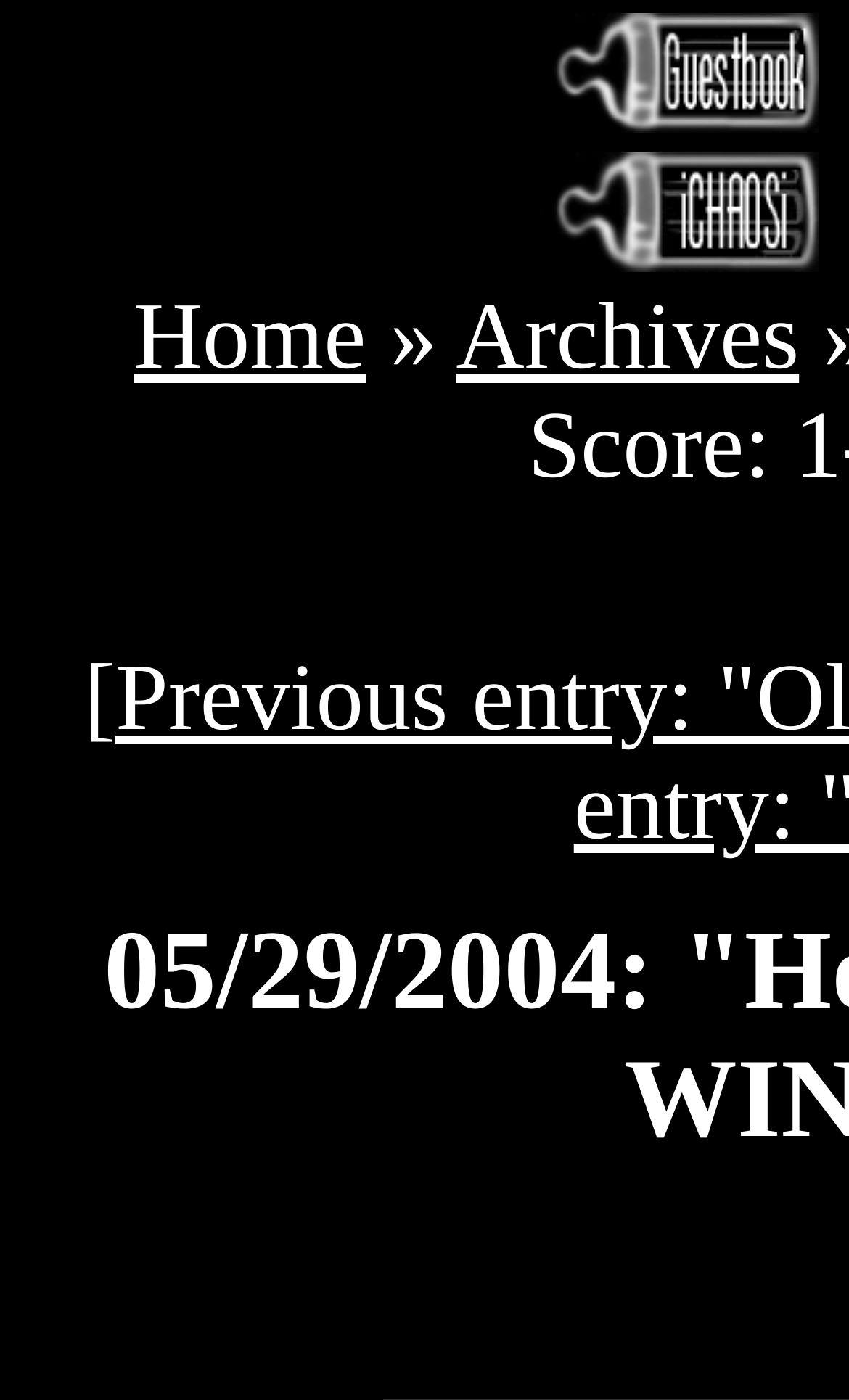What is the width of the first table cell?
Answer the question using a single word or phrase, according to the image.

0.334